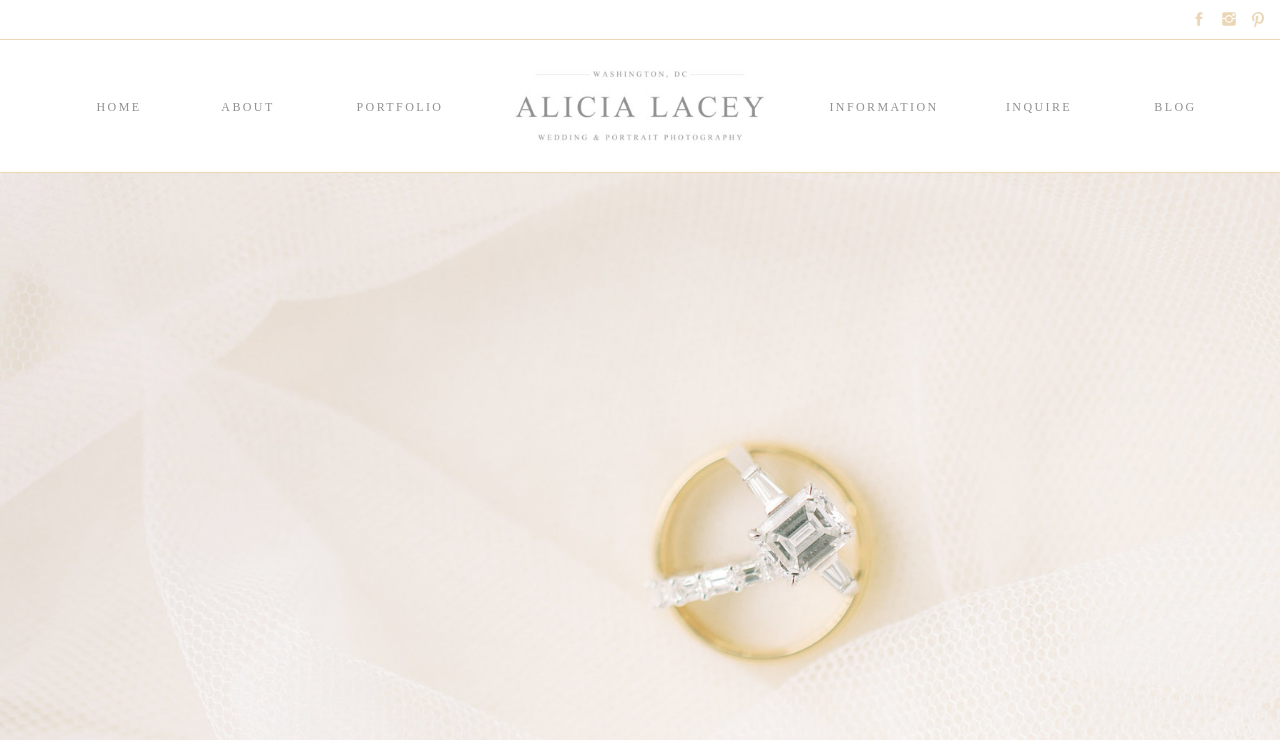How many navigation links are there?
Look at the image and respond to the question as thoroughly as possible.

I counted the number of links in the top navigation bar, which are 'HOME', 'ABOUT', 'PORTFOLIO', 'INFORMATION', and 'BLOG', and found that there are 5 navigation links.